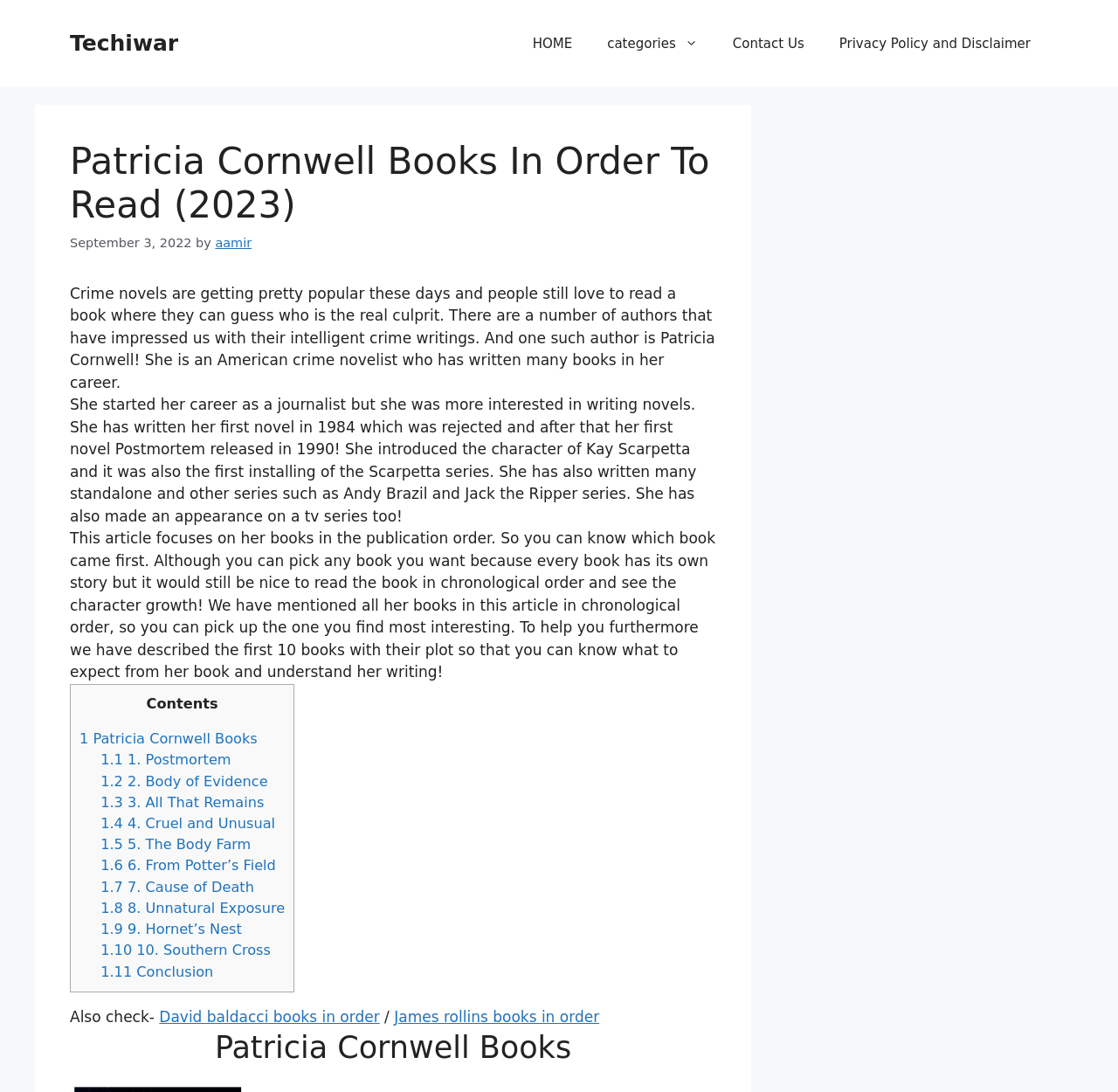Determine the bounding box coordinates of the region to click in order to accomplish the following instruction: "go to home page". Provide the coordinates as four float numbers between 0 and 1, specifically [left, top, right, bottom].

[0.461, 0.016, 0.527, 0.064]